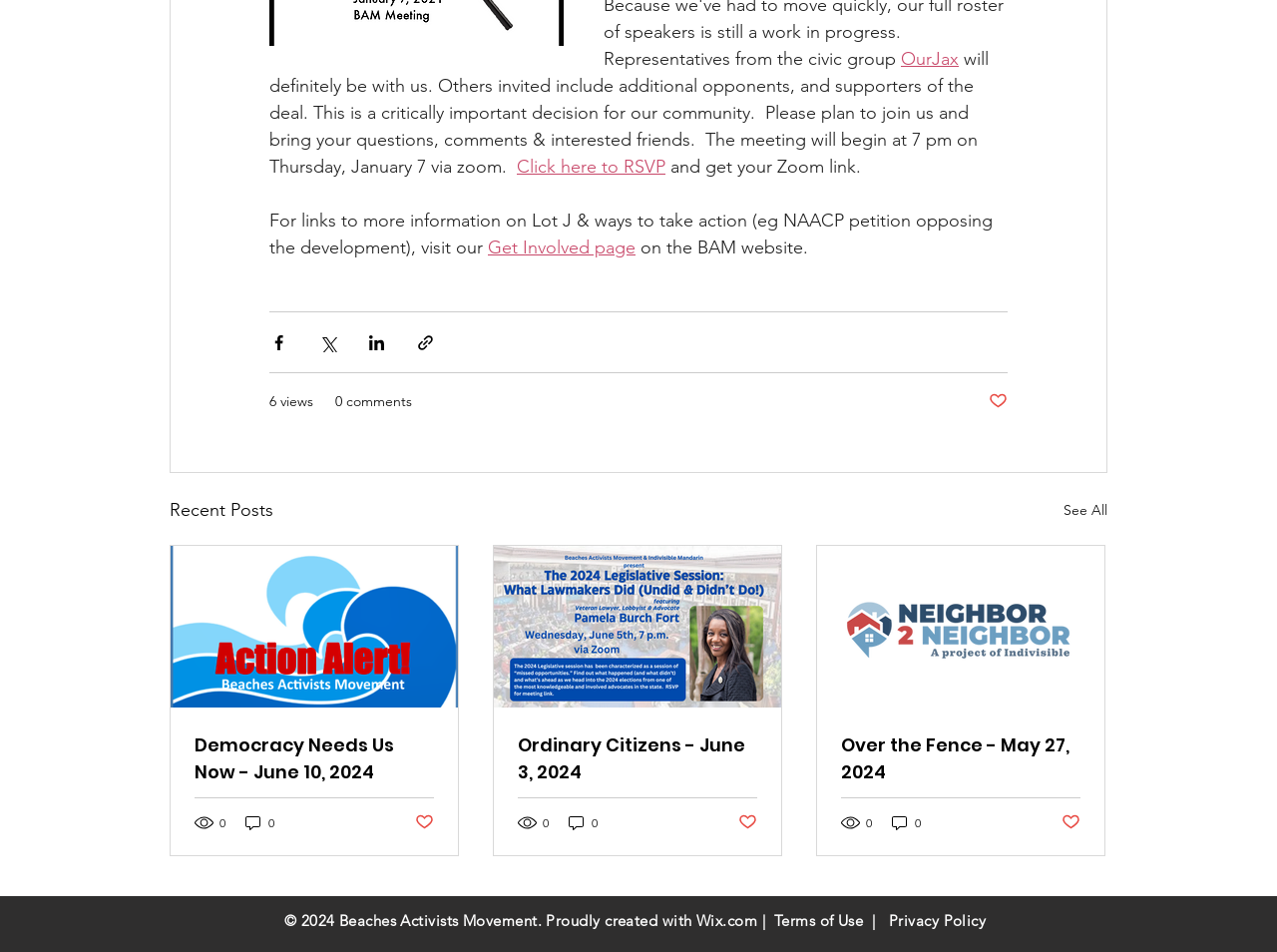Extract the bounding box coordinates for the UI element described as: "0".

[0.659, 0.854, 0.684, 0.874]